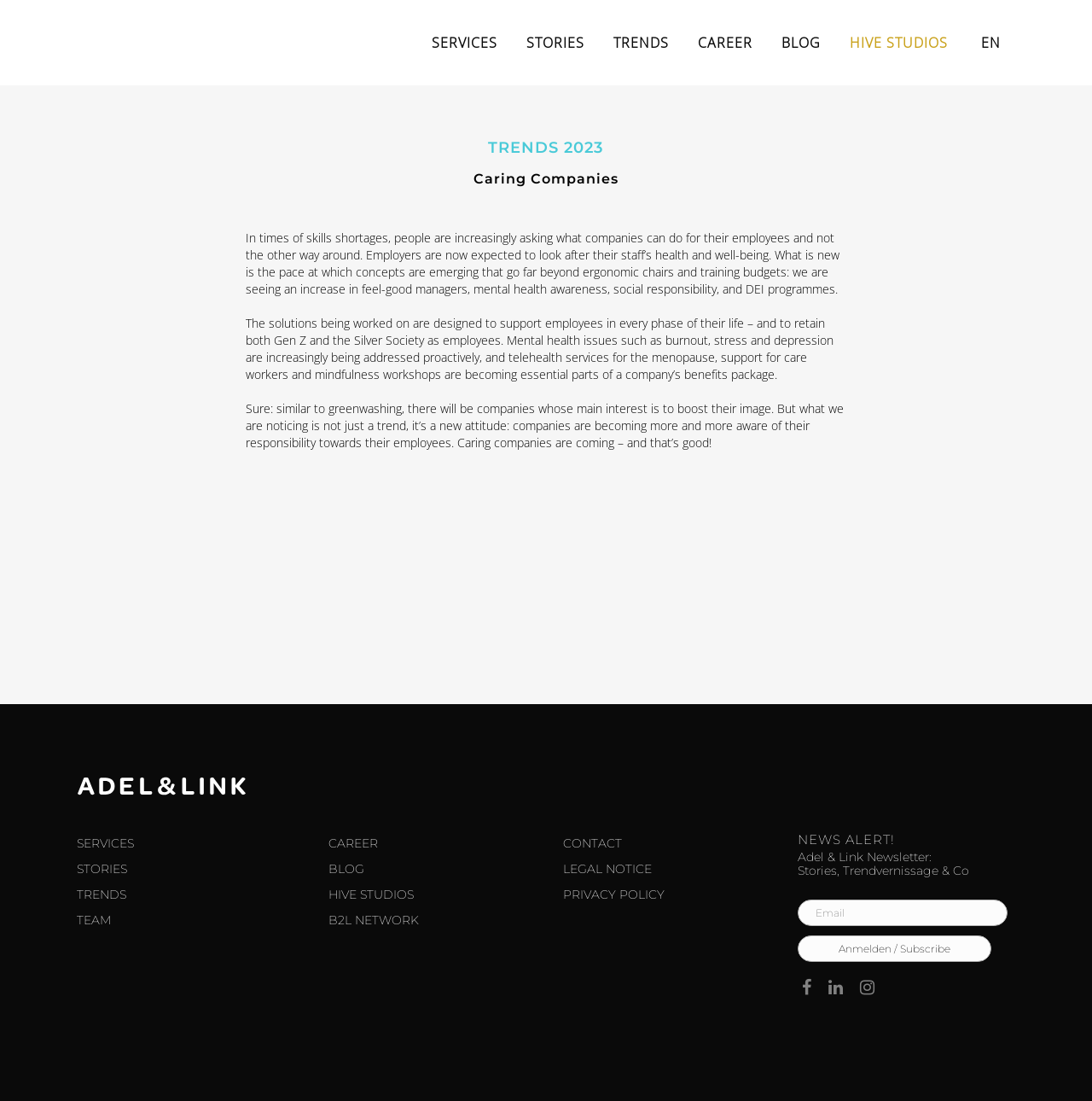Consider the image and give a detailed and elaborate answer to the question: 
What type of links are present in the top navigation bar?

The top navigation bar contains links to various sections of the website, including 'SERVICES', 'STORIES', 'TRENDS', 'CAREER', 'BLOG', and 'HIVE STUDIOS'. These links likely provide access to different types of content or services offered by the company.